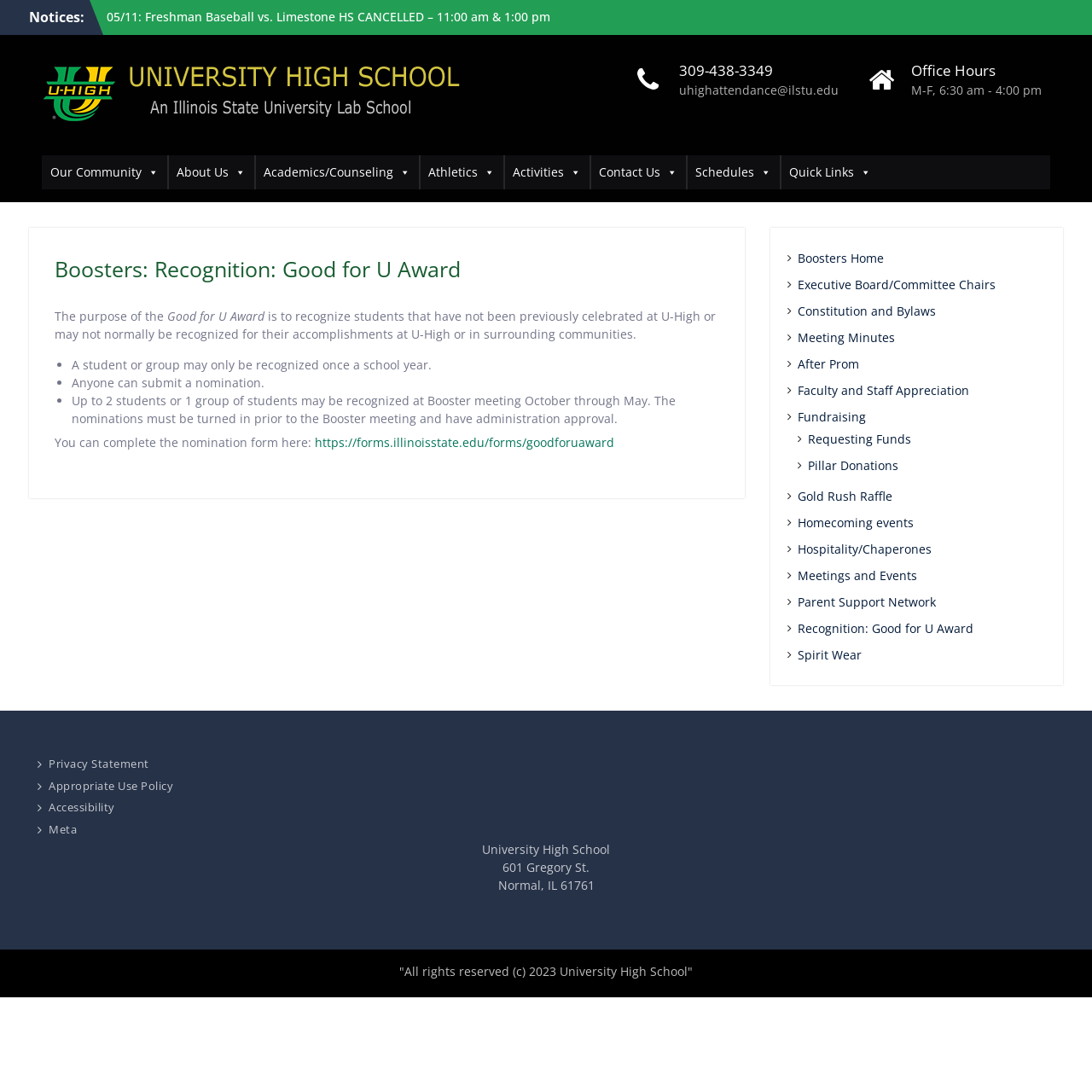Please locate and retrieve the main header text of the webpage.

Boosters: Recognition: Good for U Award